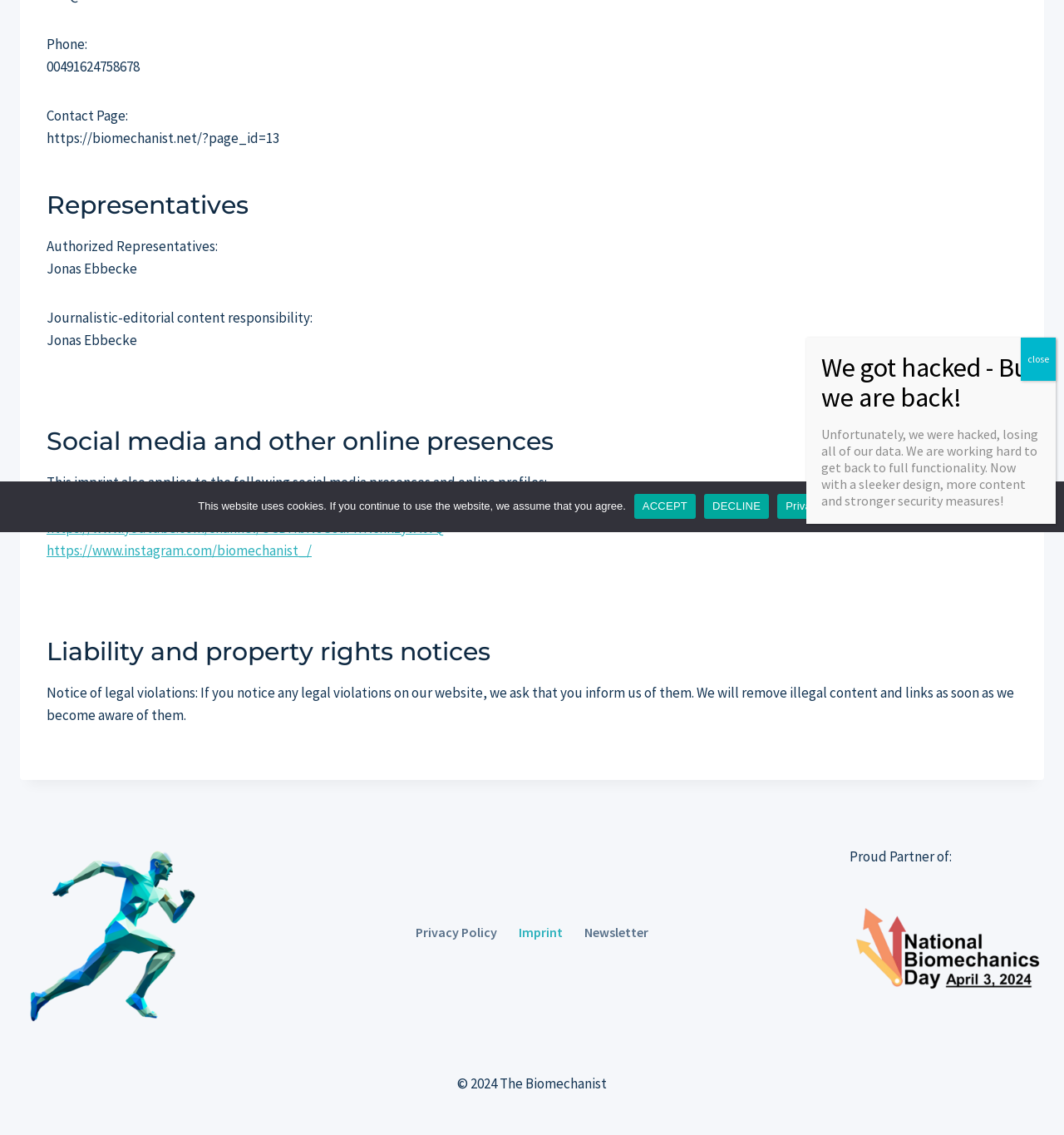Using the description: "Privacy Policy", identify the bounding box of the corresponding UI element in the screenshot.

[0.381, 0.809, 0.477, 0.835]